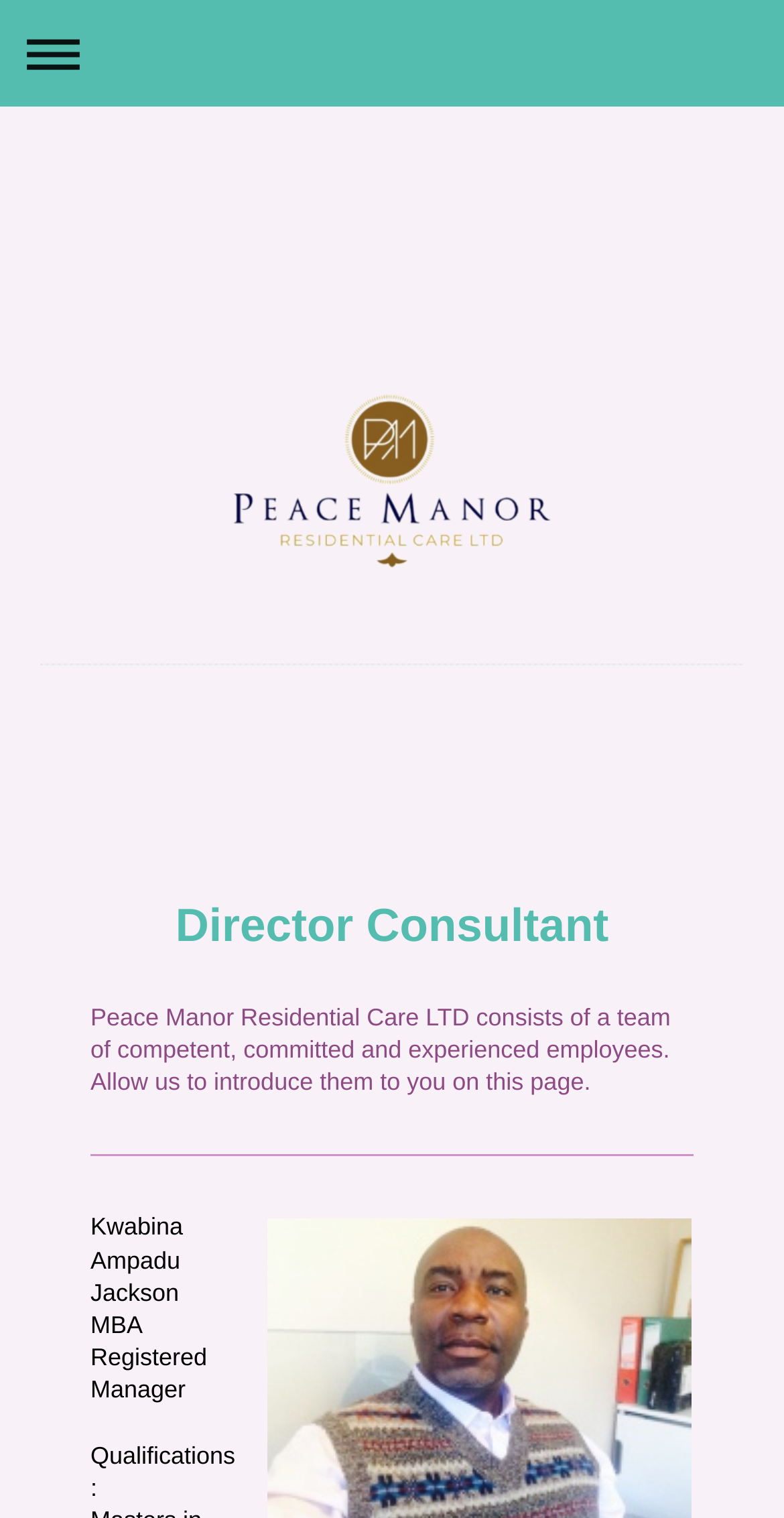Give a concise answer using one word or a phrase to the following question:
What is the qualification section for?

Kwabina Ampadu Jackson